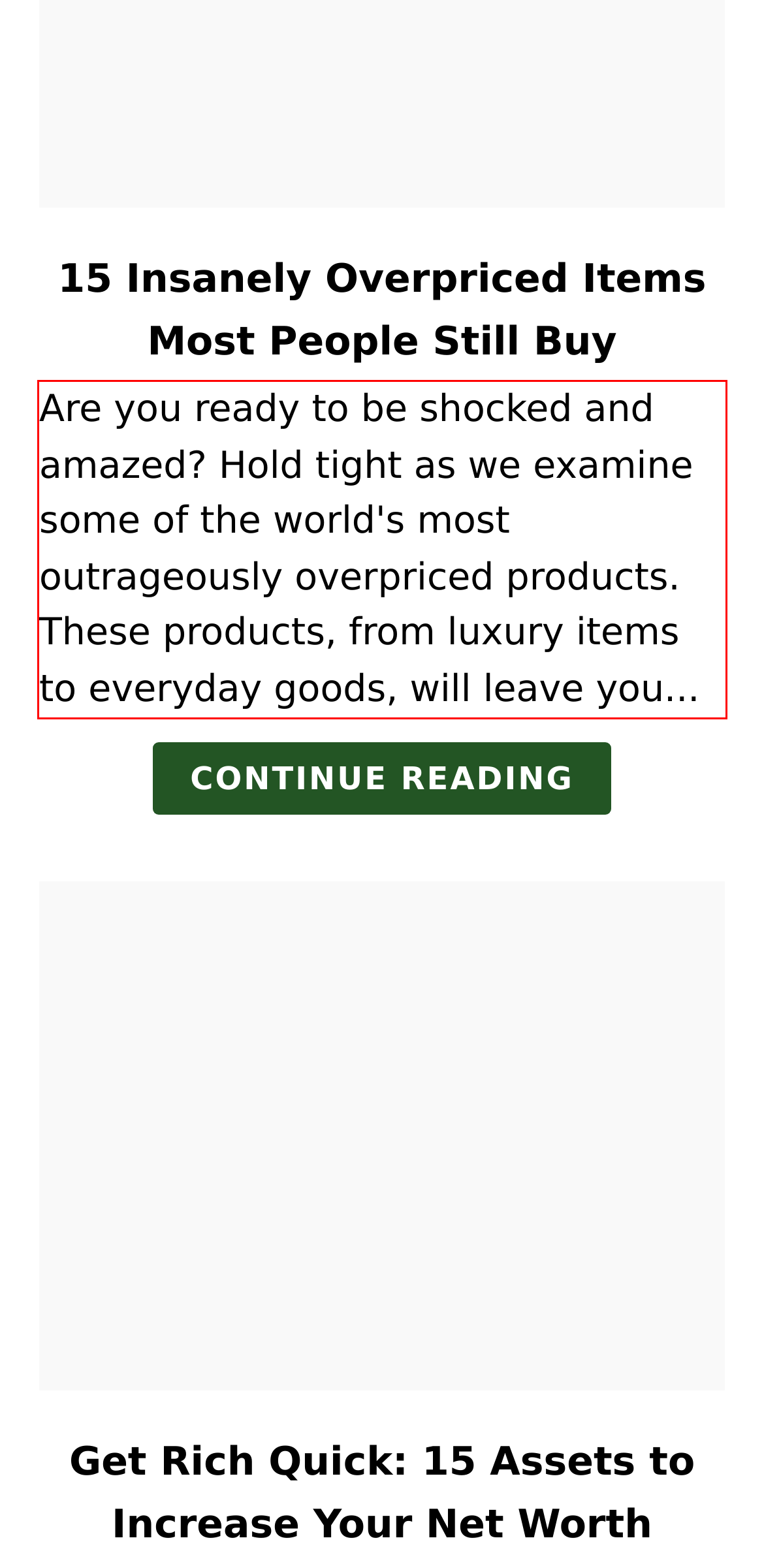Given a screenshot of a webpage containing a red bounding box, perform OCR on the text within this red bounding box and provide the text content.

Are you ready to be shocked and amazed? Hold tight as we examine some of the world's most outrageously overpriced products. These products, from luxury items to everyday goods, will leave you...